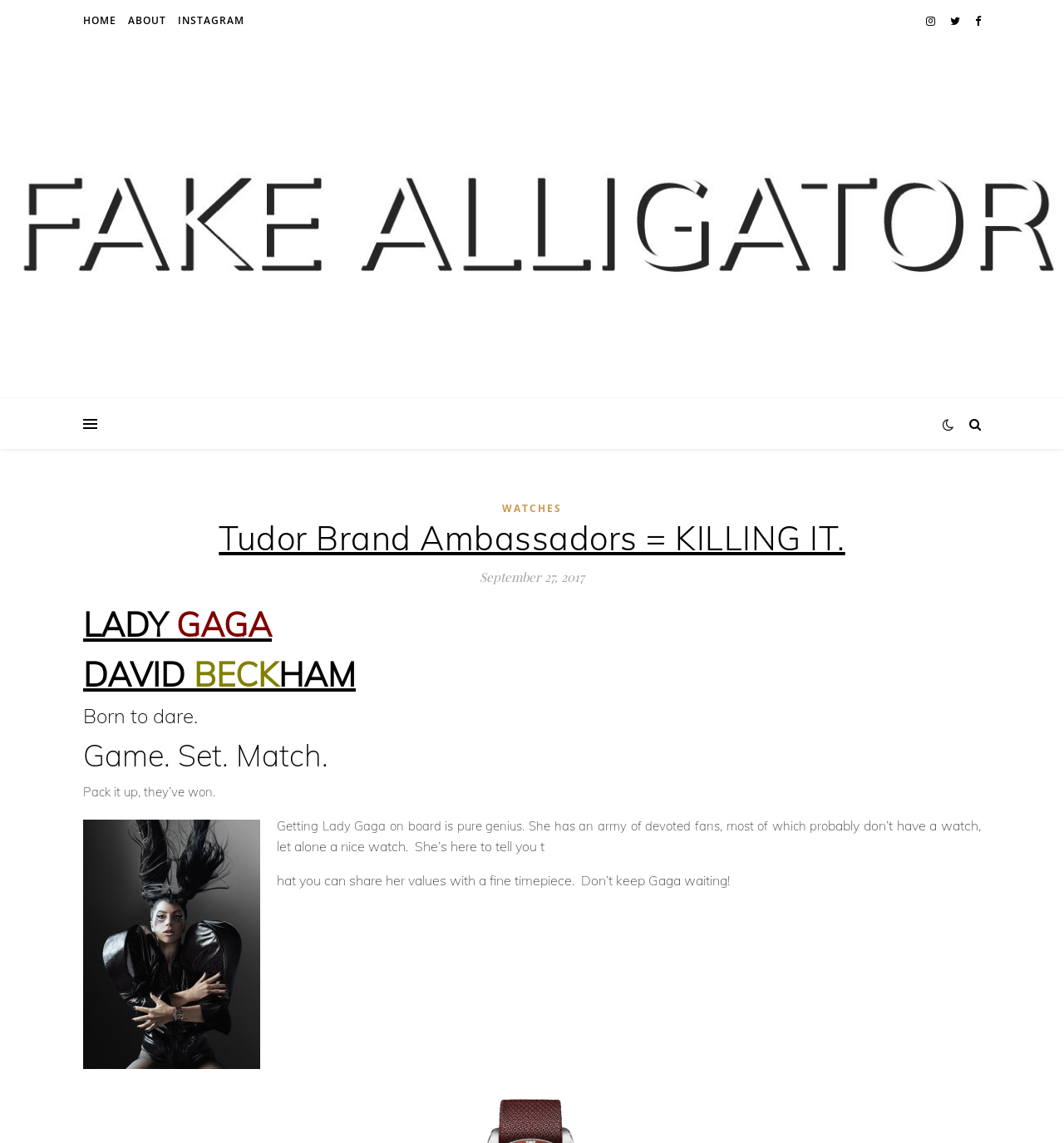Based on the visual content of the image, answer the question thoroughly: Who are the brand ambassadors mentioned?

The webpage mentions Lady Gaga and David Beckham as the brand ambassadors of Tudor, as seen in the headings and text content.